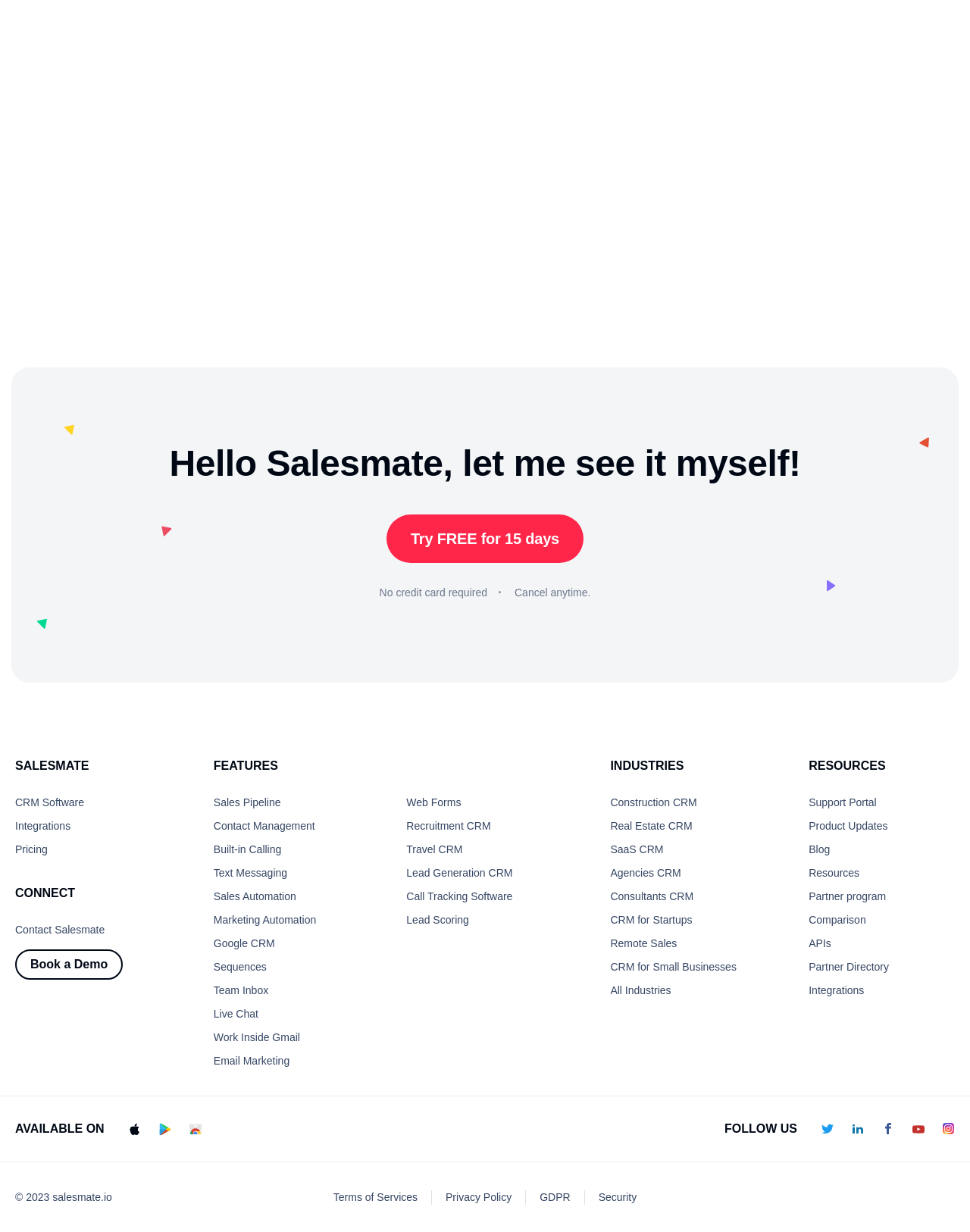What is the purpose of the 'Book a Demo' link?
Utilize the image to construct a detailed and well-explained answer.

The 'Book a Demo' link is likely used to schedule a demonstration of the CRM software, allowing users to see its features and capabilities in action.